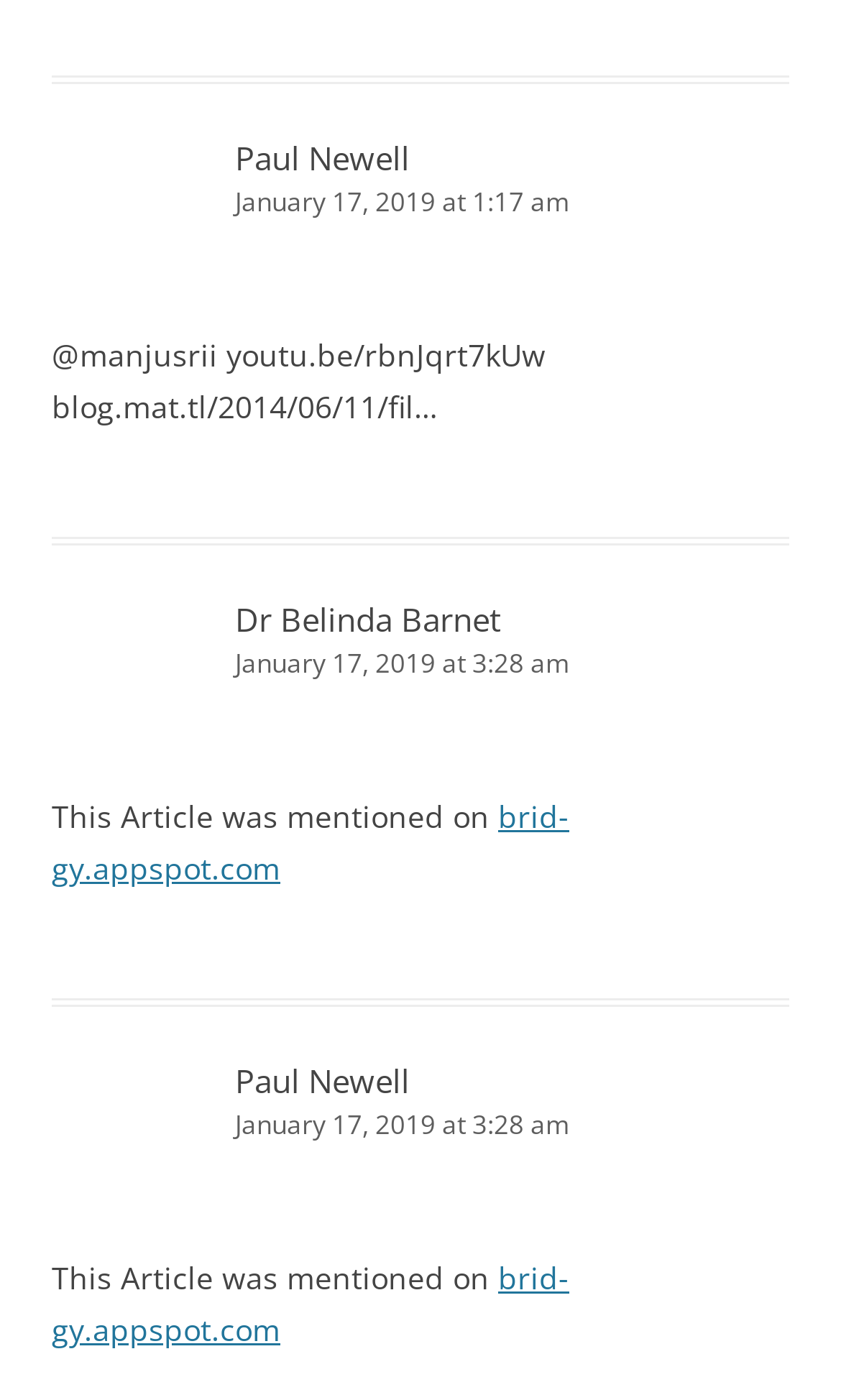Please indicate the bounding box coordinates of the element's region to be clicked to achieve the instruction: "visit Dr Belinda Barnet's profile". Provide the coordinates as four float numbers between 0 and 1, i.e., [left, top, right, bottom].

[0.279, 0.427, 0.595, 0.457]